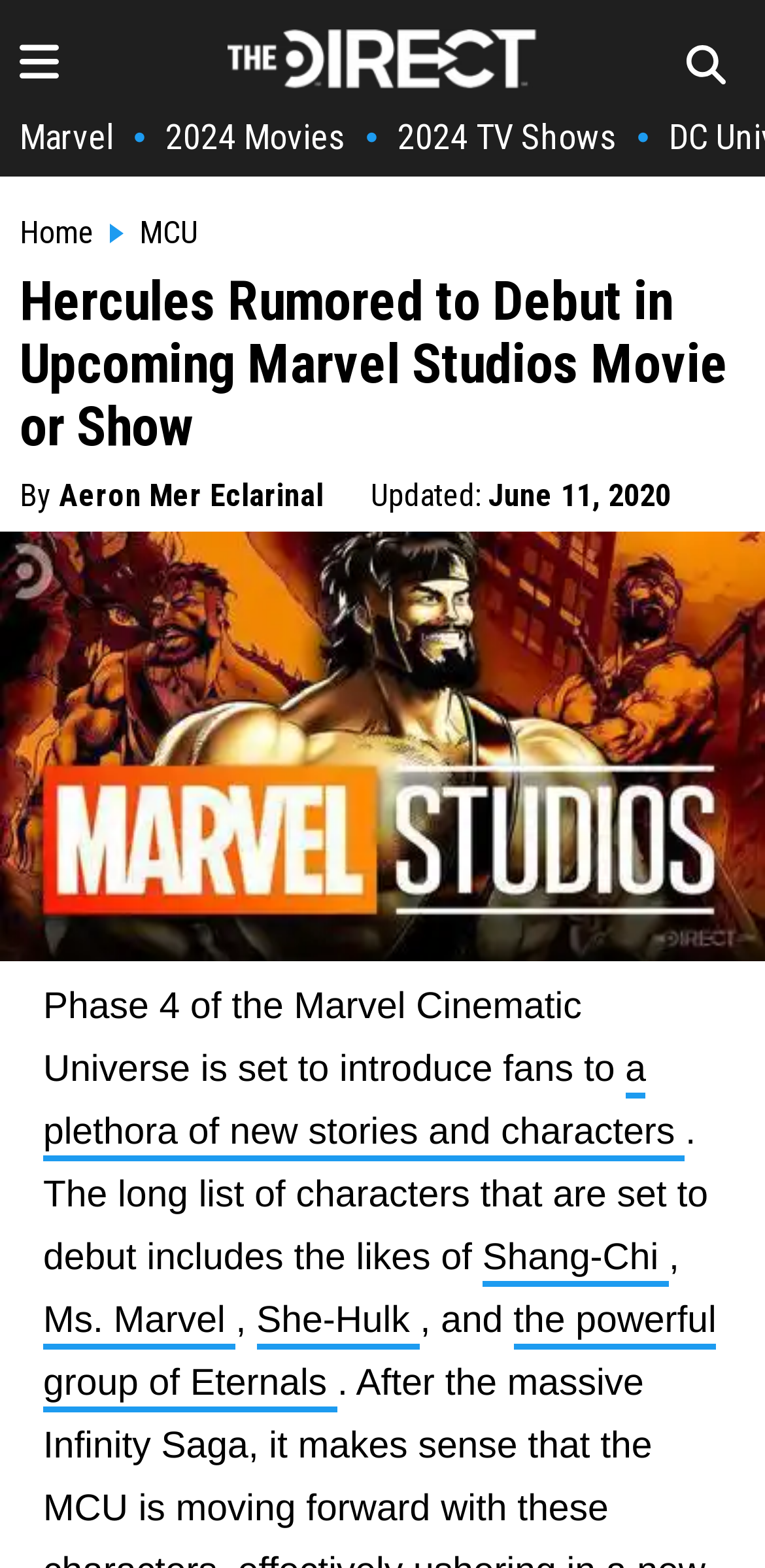Answer the question briefly using a single word or phrase: 
What is the logo of the website?

The Direct Logo